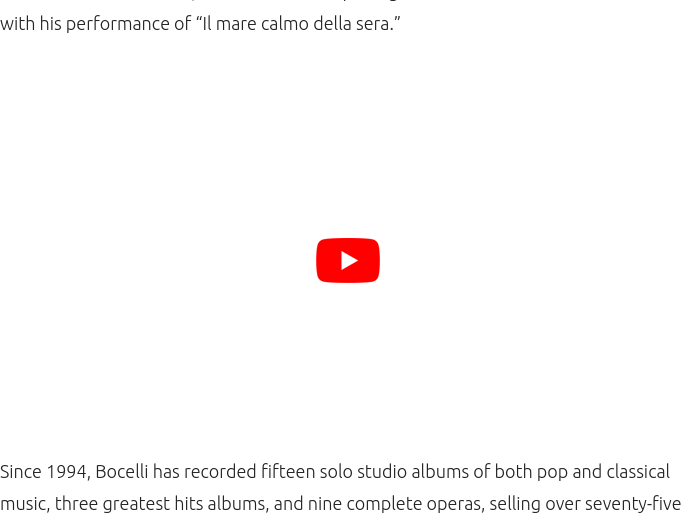What was the name of the song Andrea Bocelli performed at the Sanremo Music Festival?
Please respond to the question with a detailed and well-explained answer.

The caption explicitly mentions that Andrea Bocelli performed the song 'Il mare calmo della sera' at the Sanremo Music Festival, which played a pivotal role in launching his illustrious career.